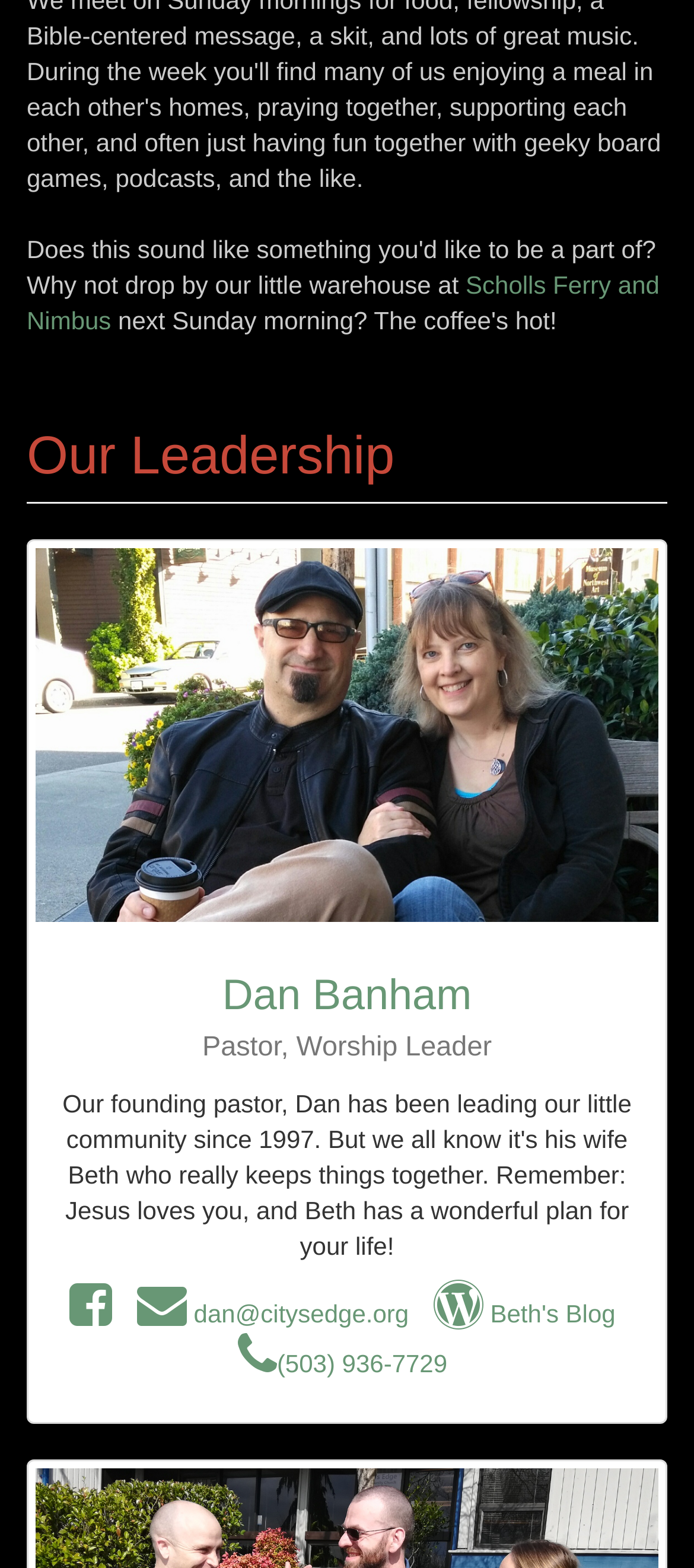Determine the bounding box coordinates of the UI element that matches the following description: "Beth's Blog". The coordinates should be four float numbers between 0 and 1 in the format [left, top, right, bottom].

[0.625, 0.828, 0.887, 0.846]